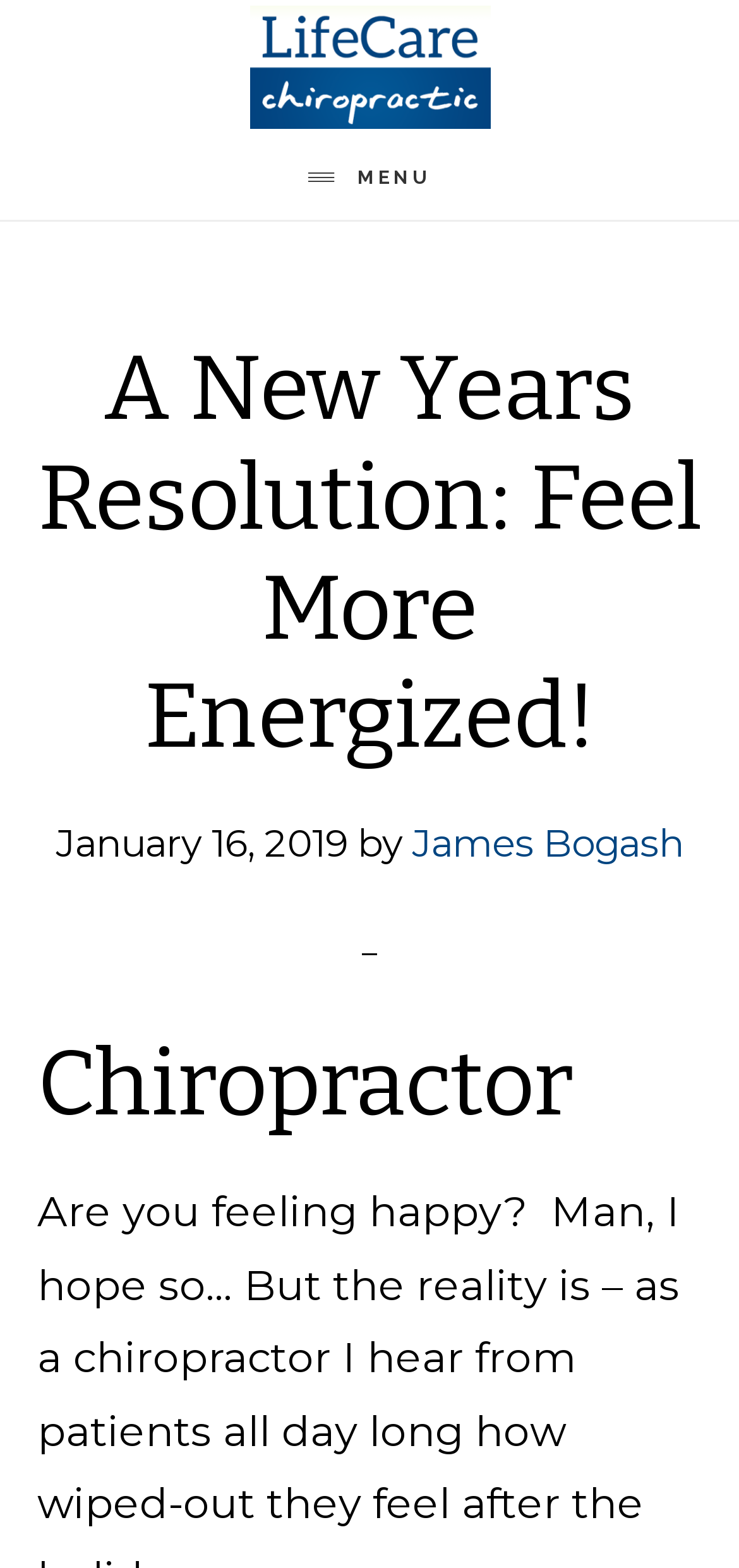Give a short answer to this question using one word or a phrase:
What is the profession of the person mentioned in the article?

Chiropractor